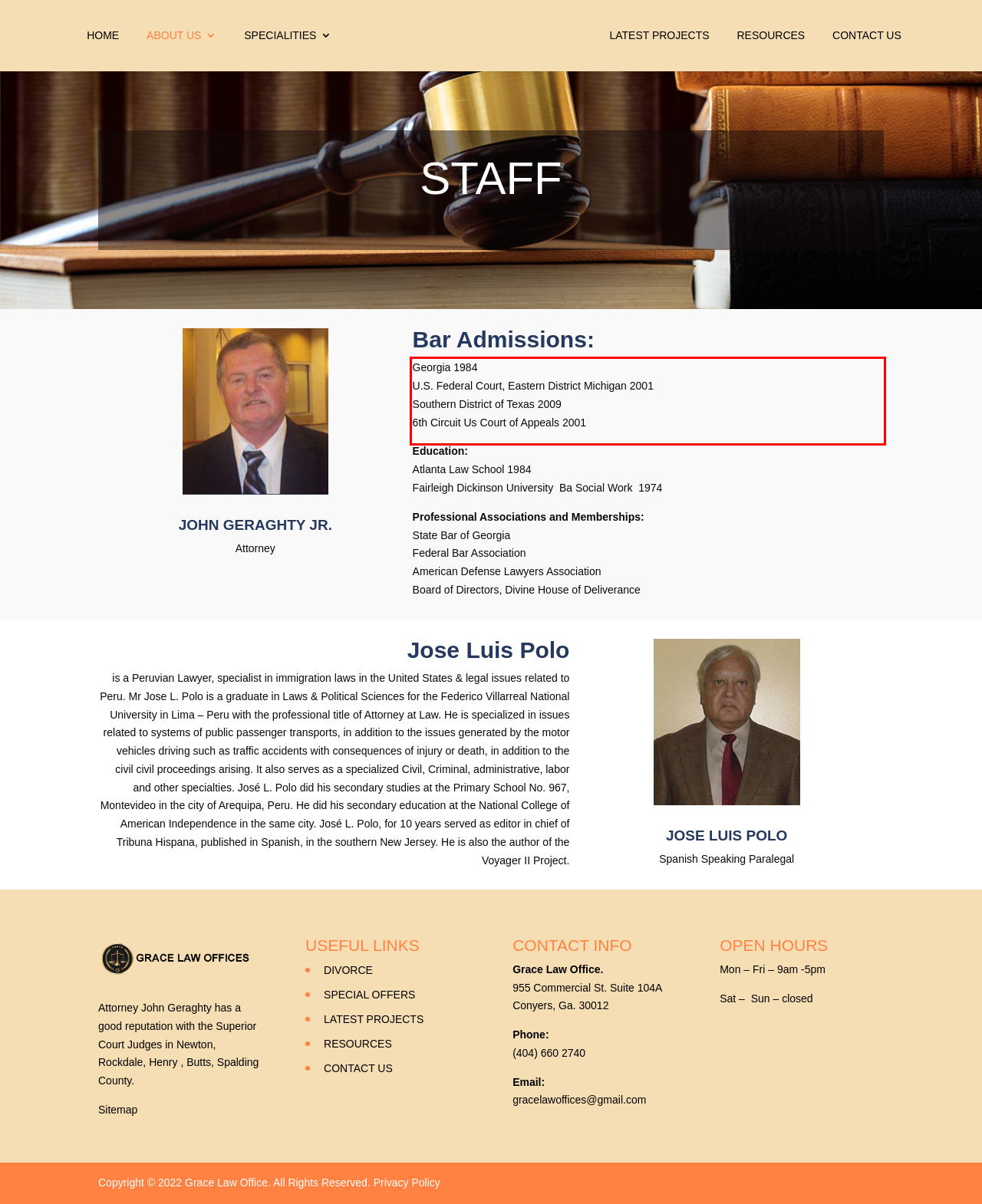Please look at the webpage screenshot and extract the text enclosed by the red bounding box.

Georgia 1984 U.S. Federal Court, Eastern District Michigan 2001 Southern District of Texas 2009 6th Circuit Us Court of Appeals 2001